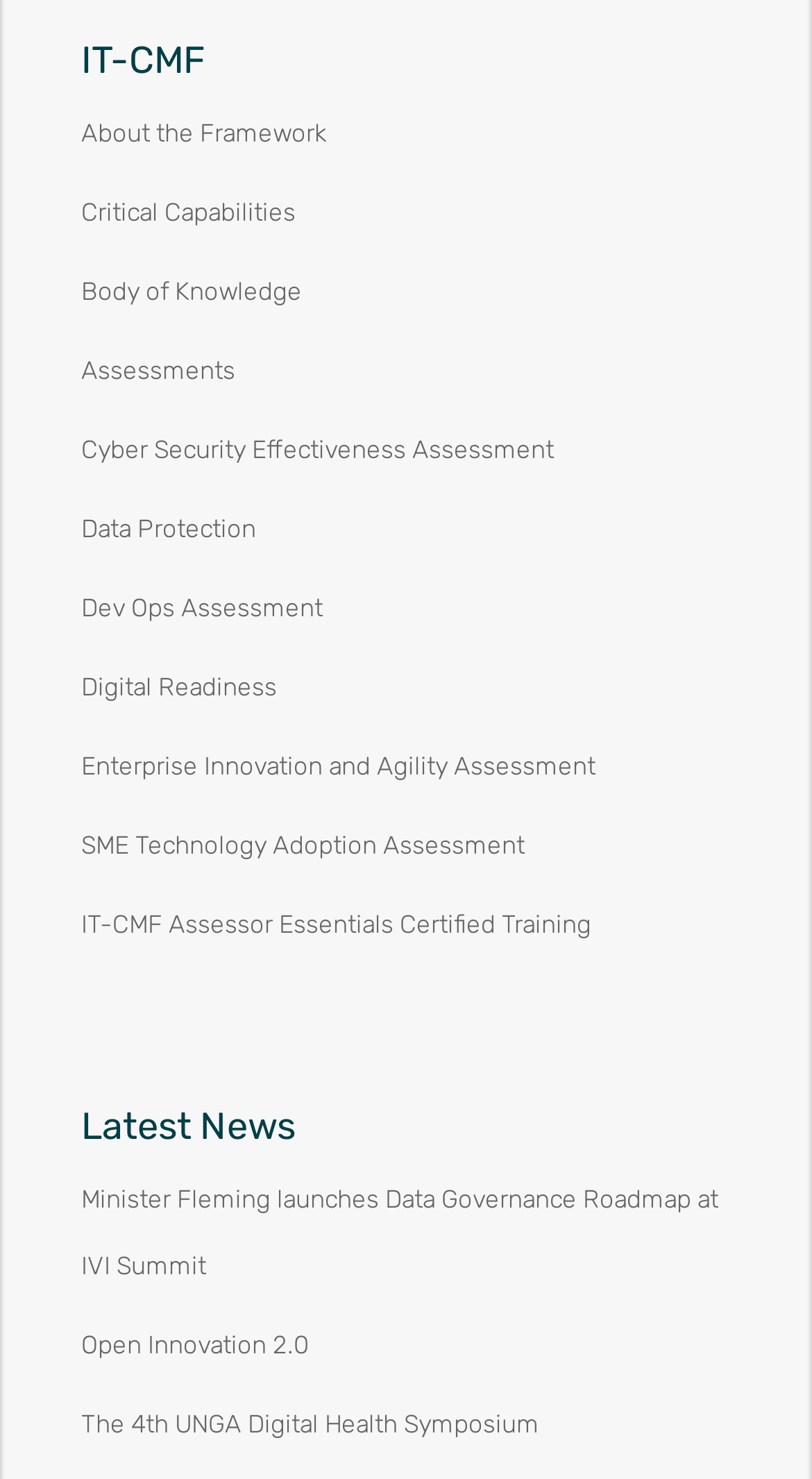Locate the bounding box coordinates of the area where you should click to accomplish the instruction: "Learn about Open Innovation 2.0".

[0.1, 0.899, 0.379, 0.919]